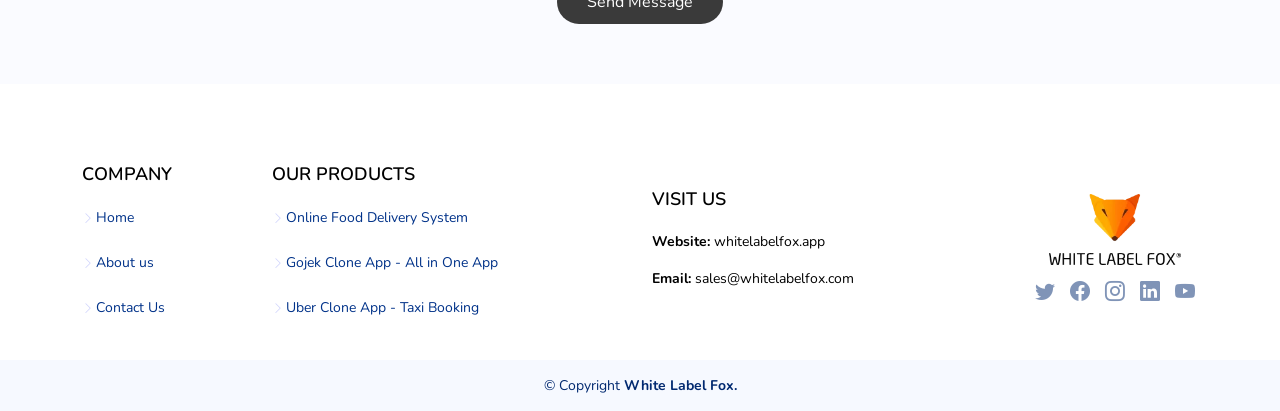What are the types of products offered?
Could you please answer the question thoroughly and with as much detail as possible?

The types of products offered can be found in the 'OUR PRODUCTS' section of the webpage, where three links are mentioned: 'Online Food Delivery System', 'Gojek Clone App - All in One App', and 'Uber Clone App - Taxi Booking'.